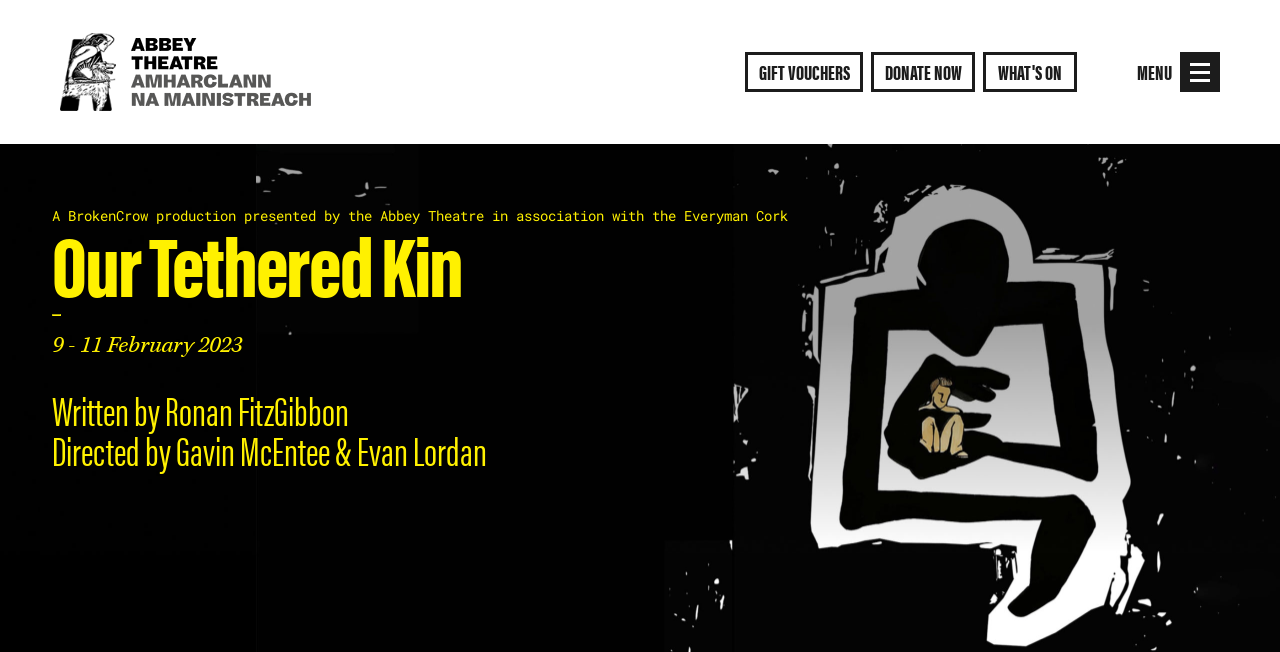What is the name of the production?
Please analyze the image and answer the question with as much detail as possible.

I found the answer by looking at the heading in the middle of the page, which says 'Our Tethered Kin'.